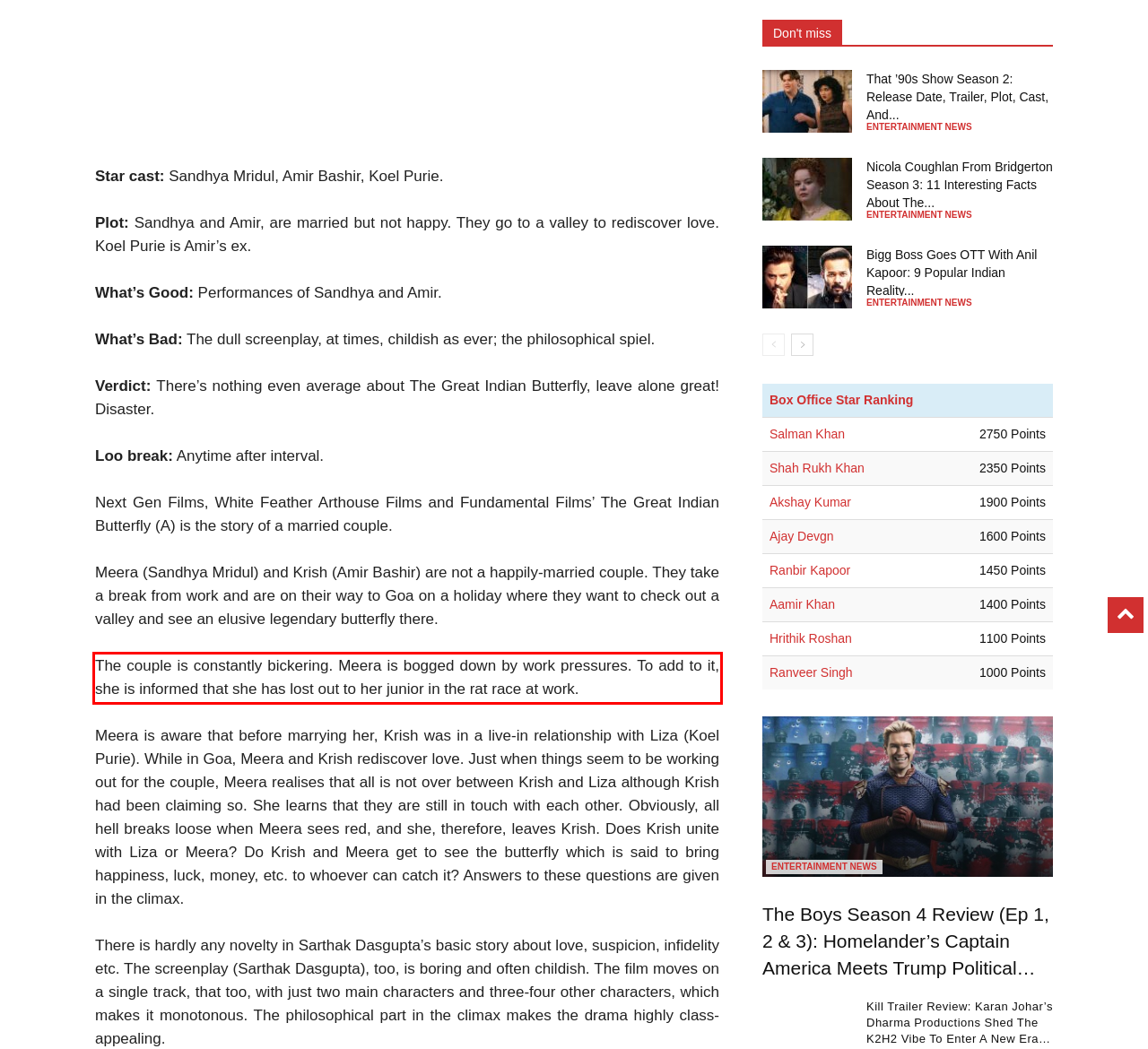You have a webpage screenshot with a red rectangle surrounding a UI element. Extract the text content from within this red bounding box.

The couple is constantly bickering. Meera is bogged down by work pressures. To add to it, she is informed that she has lost out to her junior in the rat race at work.